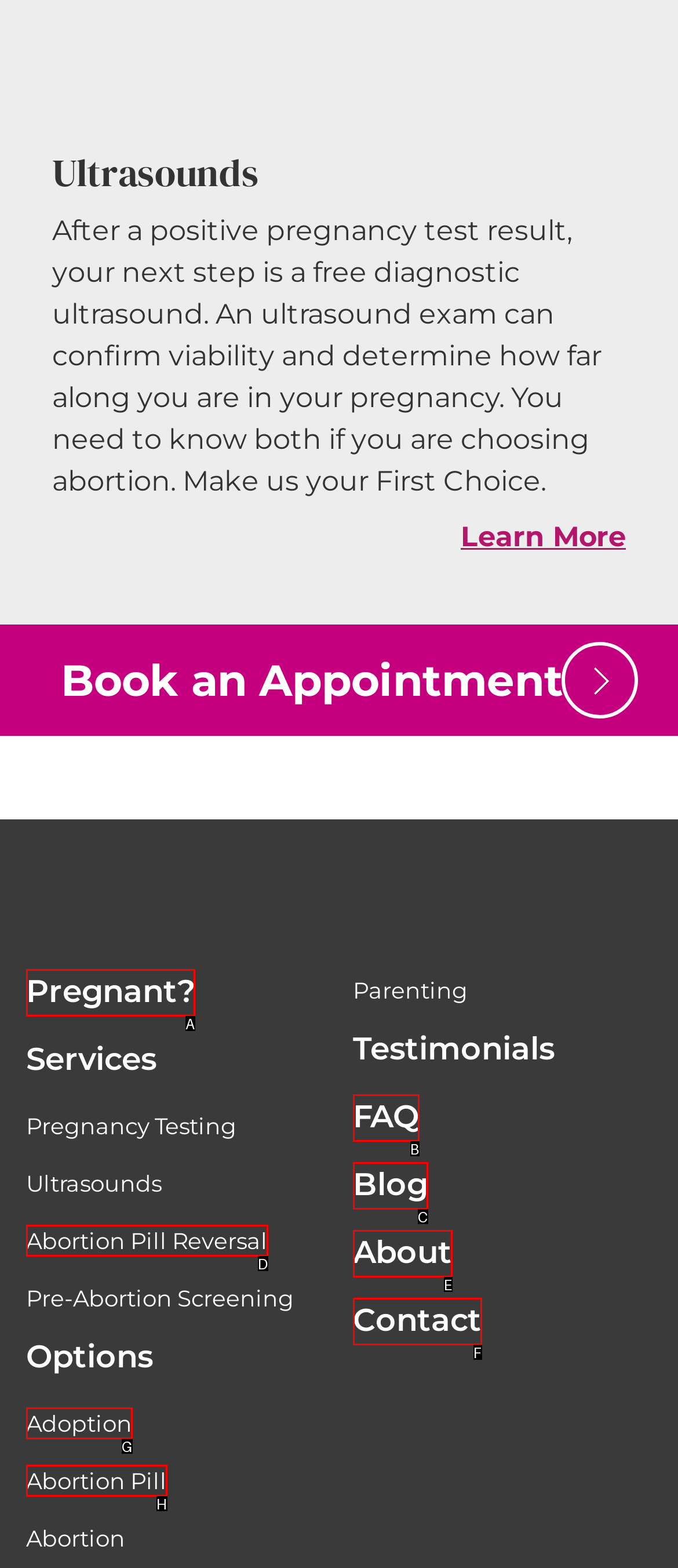Based on the given description: Abortion Pill Reversal, determine which HTML element is the best match. Respond with the letter of the chosen option.

D